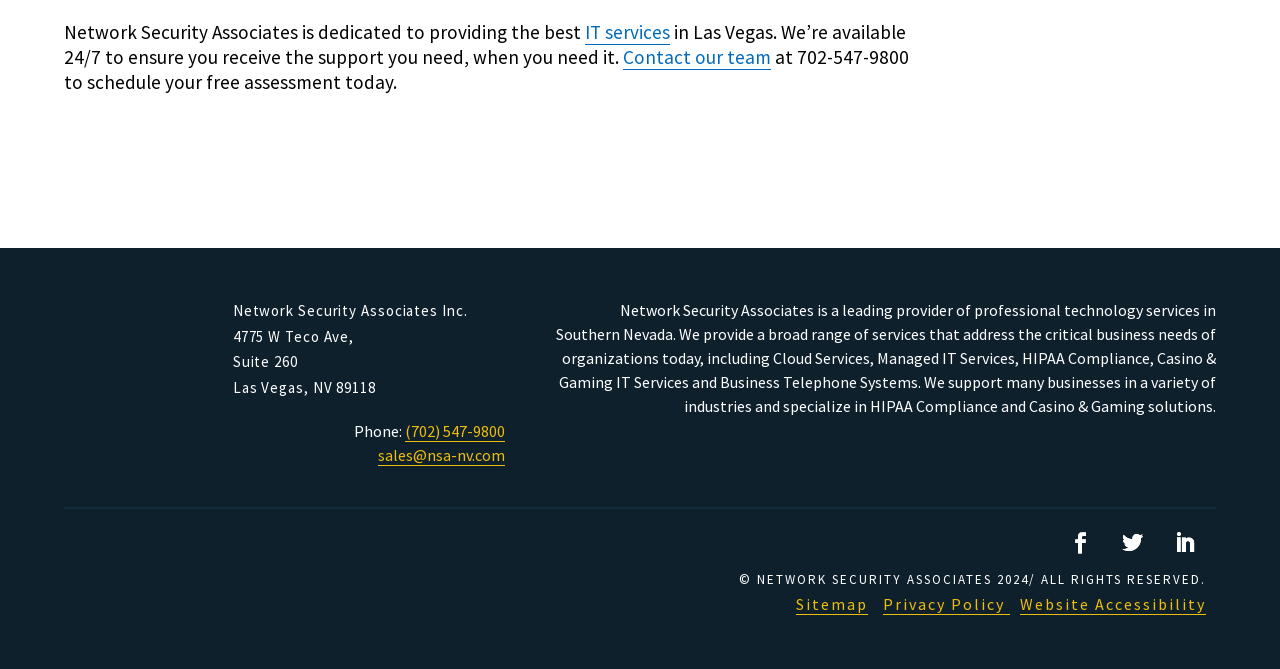Determine the bounding box coordinates of the section to be clicked to follow the instruction: "Click IT services". The coordinates should be given as four float numbers between 0 and 1, formatted as [left, top, right, bottom].

[0.457, 0.03, 0.523, 0.067]